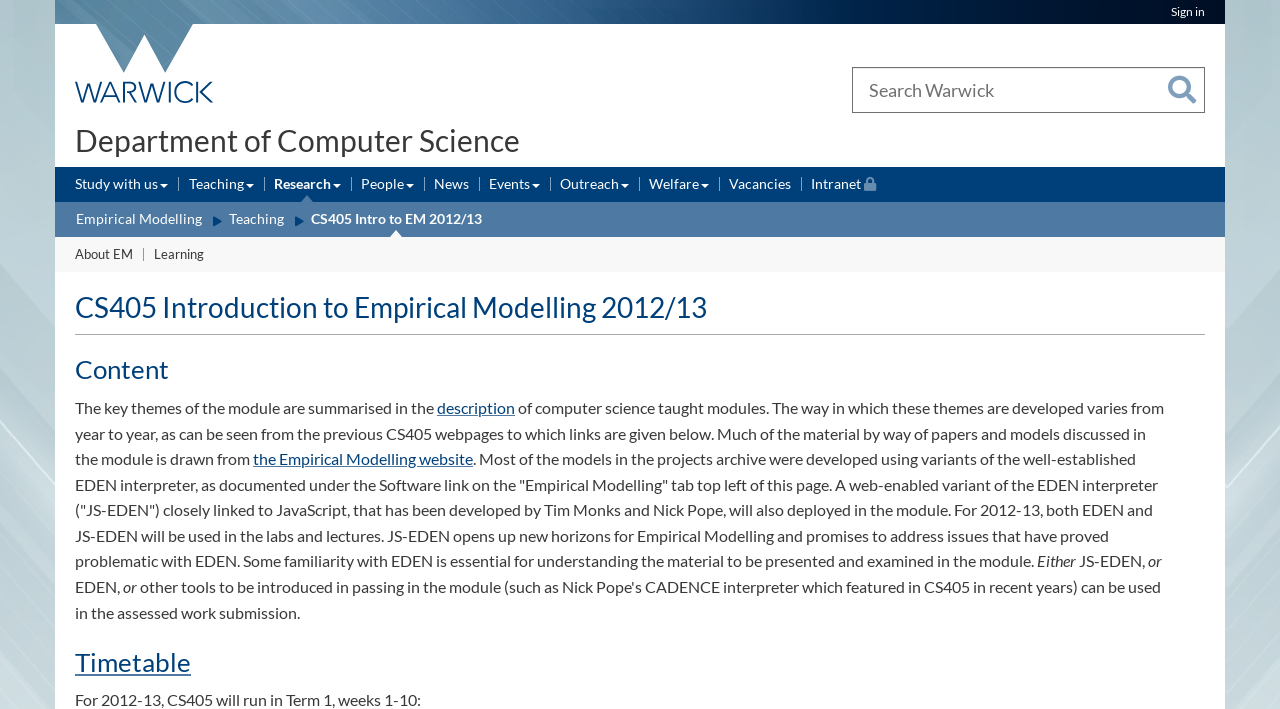What is the name of the interpreter used in the module?
Examine the image and provide an in-depth answer to the question.

I found the answer by reading the text content of the webpage, which mentions that 'Much of the material by way of papers and models discussed in the module is drawn from the Empirical Modelling website' and later mentions 'the well-established EDEN interpreter'.